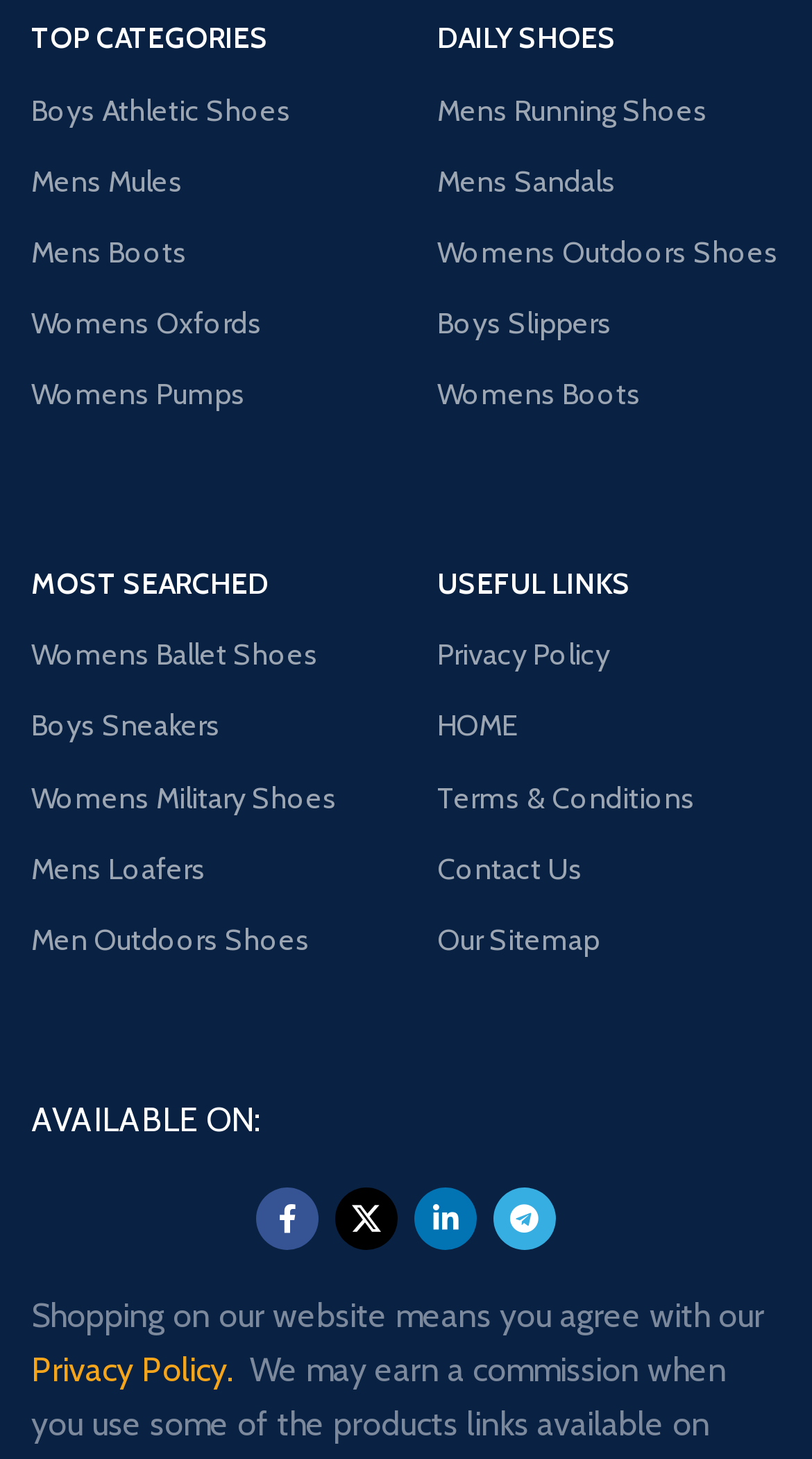Extract the bounding box coordinates for the UI element described as: "Mens Boots".

[0.038, 0.148, 0.462, 0.197]